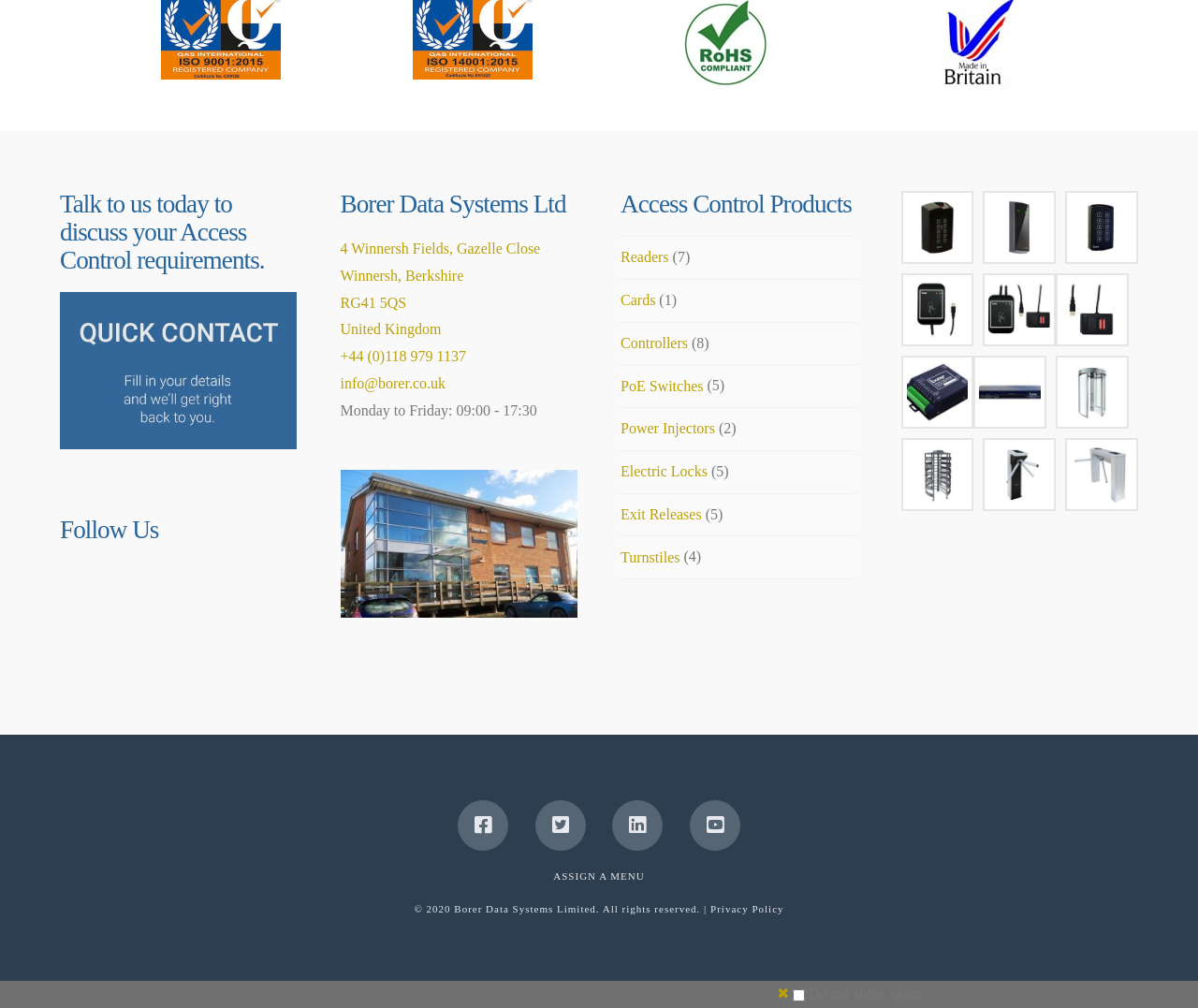Please provide the bounding box coordinates for the element that needs to be clicked to perform the instruction: "Check out Borer Fingerprint Access Control PoE Power Rotor Full Height Turnstile". The coordinates must consist of four float numbers between 0 and 1, formatted as [left, top, right, bottom].

[0.757, 0.461, 0.808, 0.477]